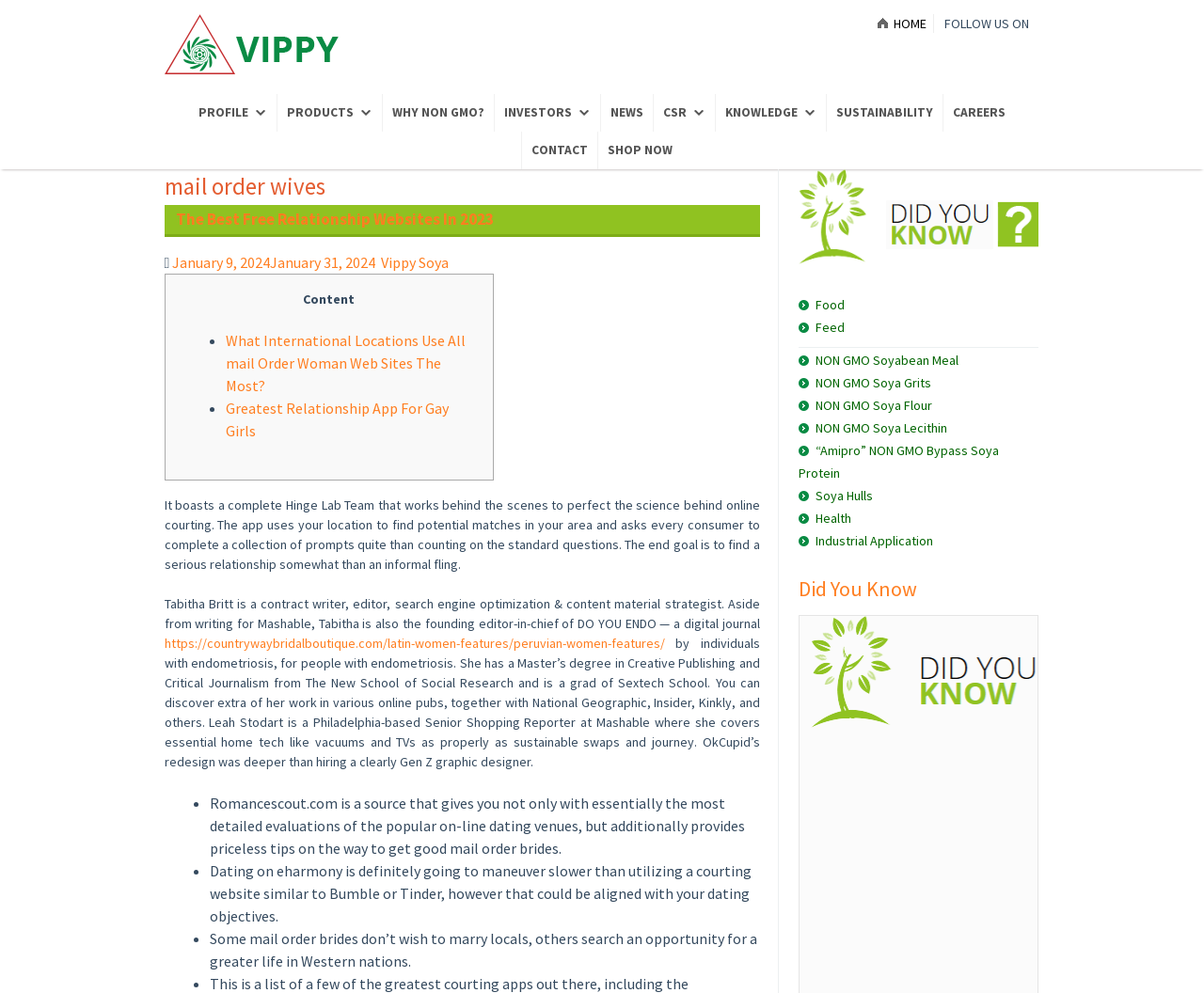Please identify the bounding box coordinates of the element I should click to complete this instruction: 'View PROFILE information'. The coordinates should be given as four float numbers between 0 and 1, like this: [left, top, right, bottom].

[0.157, 0.095, 0.229, 0.133]